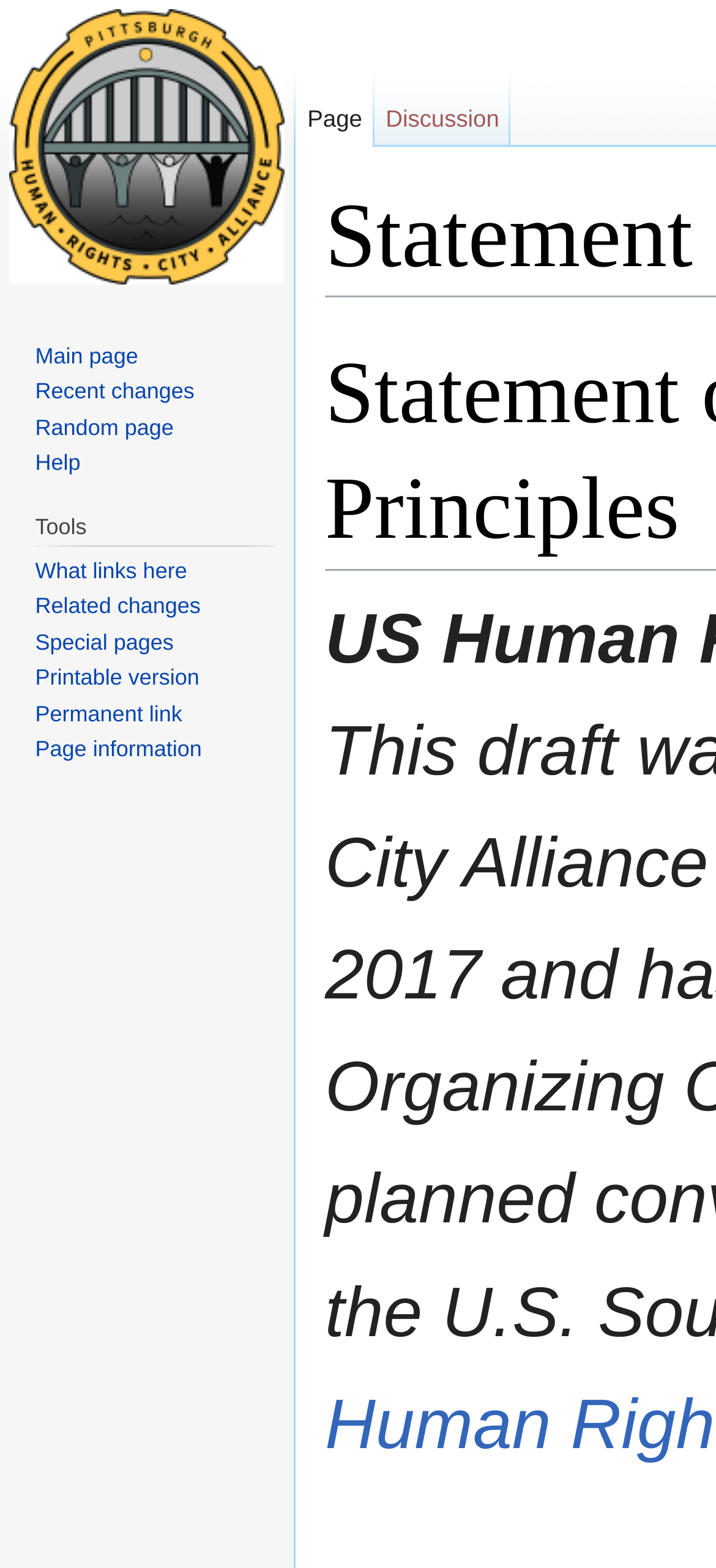What is the shortcut key for the 'Page' link?
Provide a short answer using one word or a brief phrase based on the image.

Alt+c